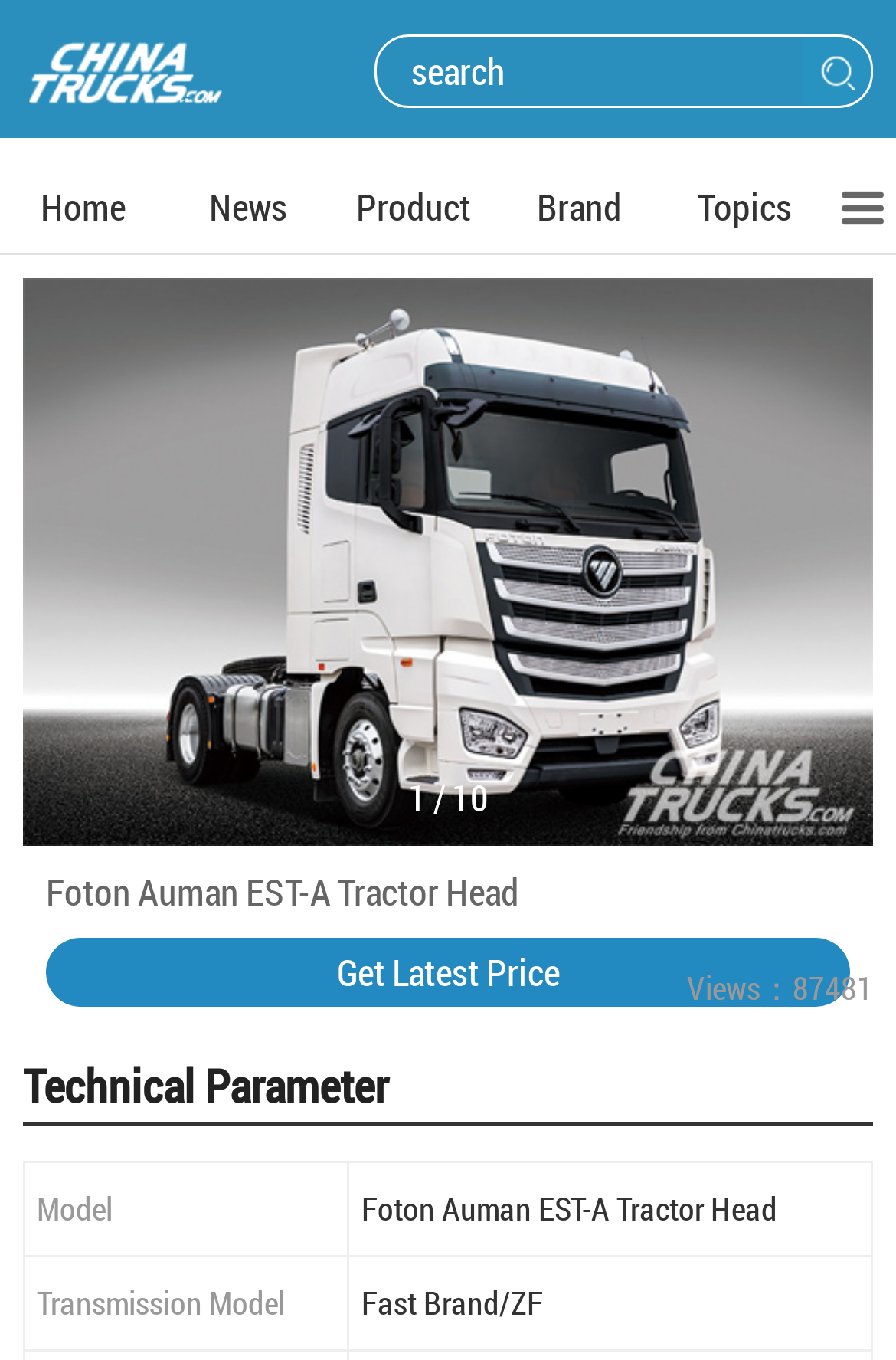Answer the question using only one word or a concise phrase: What is the transmission model of this tractor head?

Fast Brand/ZF